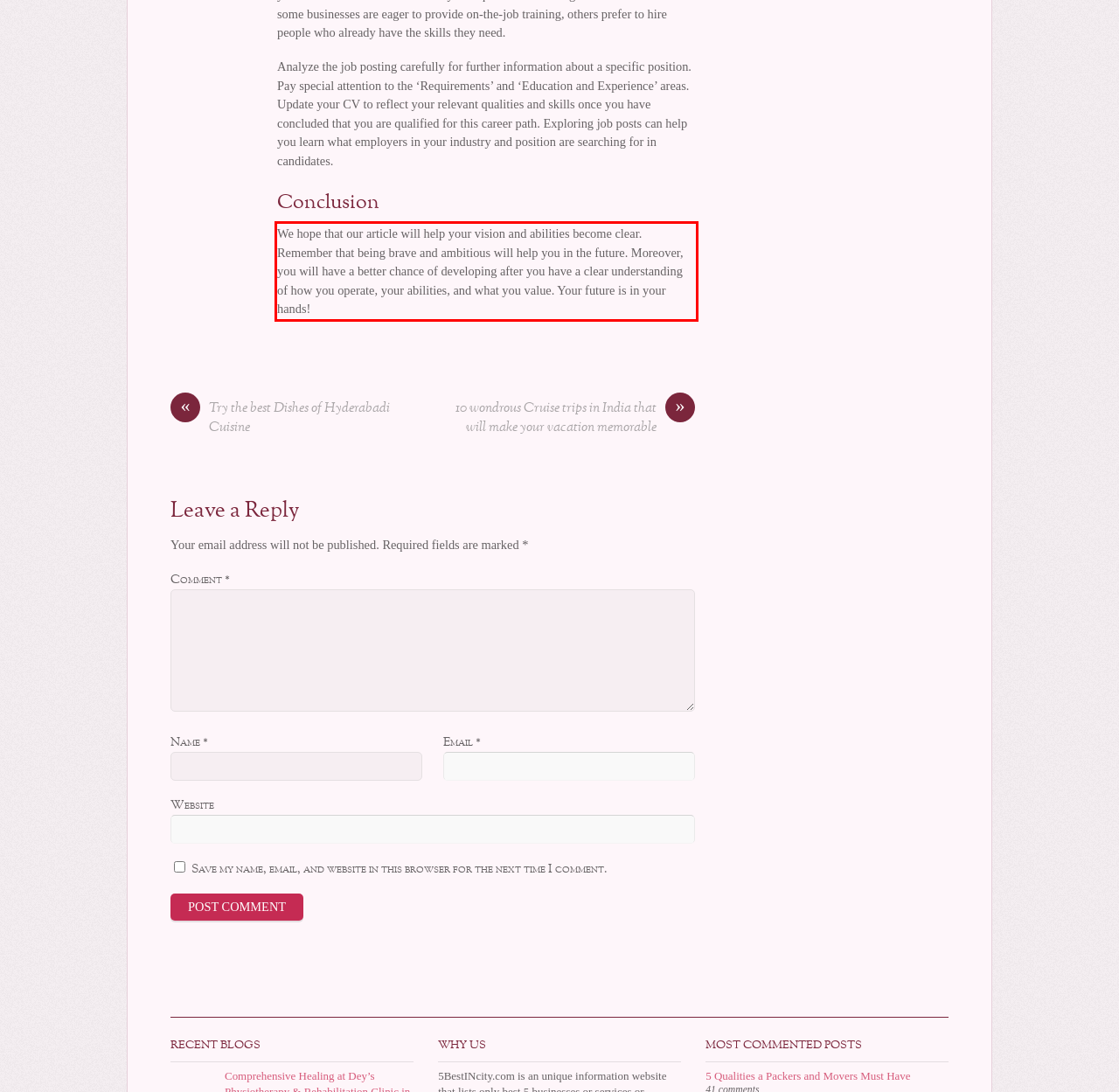Extract and provide the text found inside the red rectangle in the screenshot of the webpage.

We hope that our article will help your vision and abilities become clear. Remember that being brave and ambitious will help you in the future. Moreover, you will have a better chance of developing after you have a clear understanding of how you operate, your abilities, and what you value. Your future is in your hands!